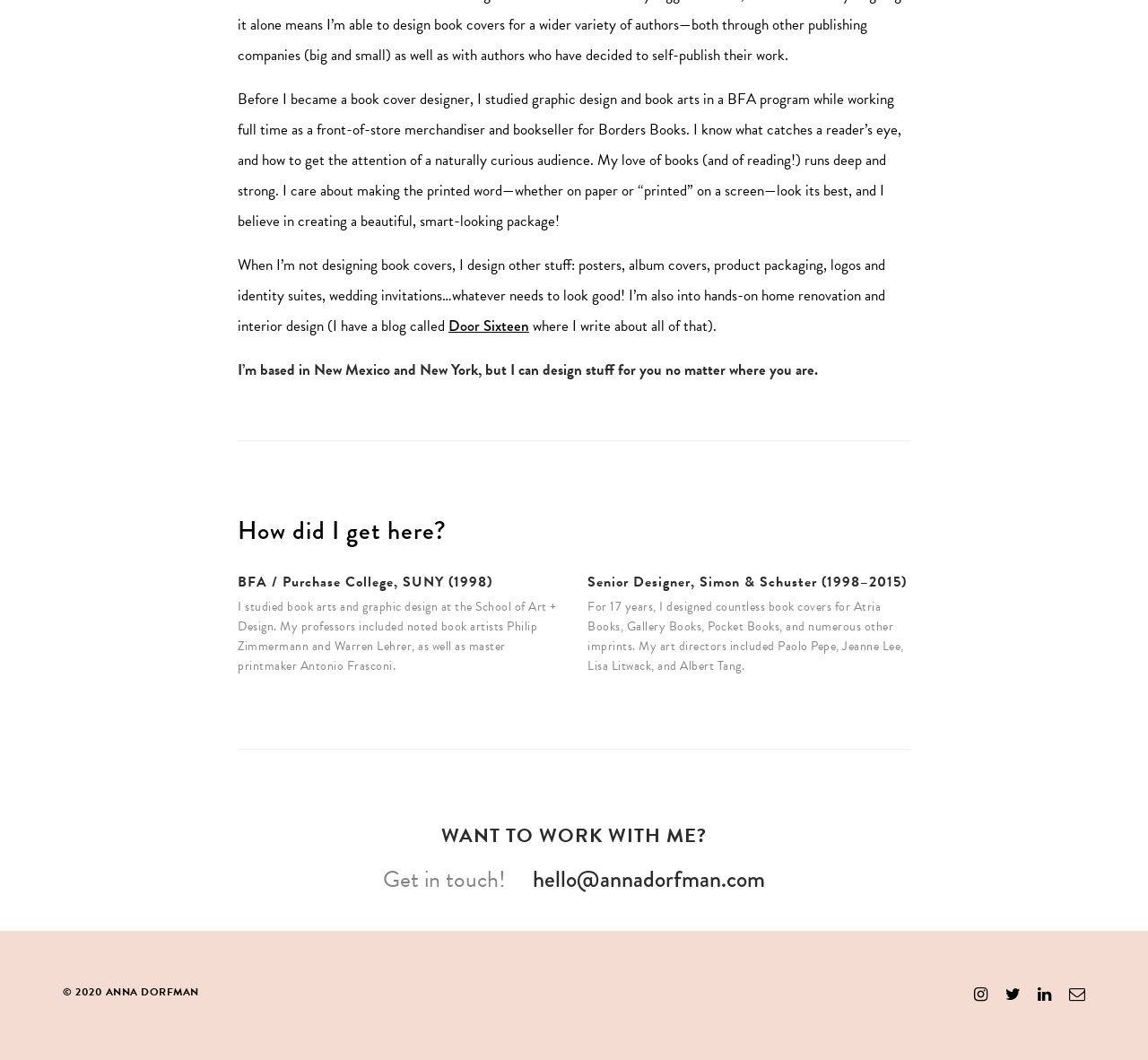Using the element description: "Door Sixteen", determine the bounding box coordinates for the specified UI element. The coordinates should be four float numbers between 0 and 1, [left, top, right, bottom].

[0.391, 0.297, 0.461, 0.318]